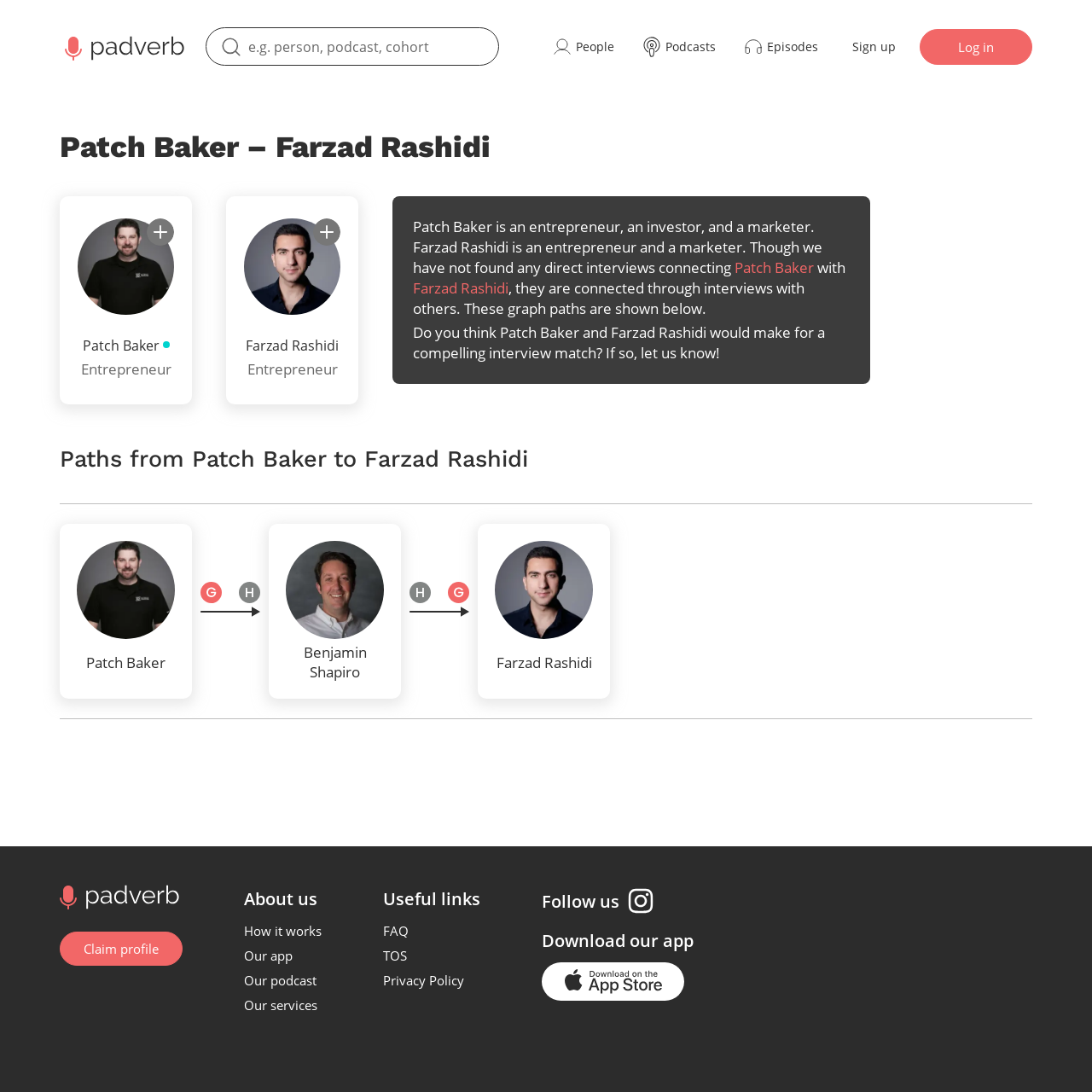Locate the primary heading on the webpage and return its text.

Patch Baker – Farzad Rashidi